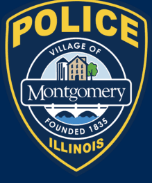Generate an elaborate caption that covers all aspects of the image.

The image features the official badge of the Montgomery Police Department, embedded within a distinctive shield shape. The badge prominently displays the word "POLICE" at the top, with a vibrant blue background and gold edges. At the center, the badge showcases the village name "Montgomery" in bold, stylized letters, underscoring the community it serves. Above the name, there is an illustration of a building alongside hills, symbolizing the area's landscape and heritage. The badge also features the text "VILLAGE OF" above "Montgomery," and "FOUNDED 1835" at the bottom, emphasizing the historical significance of the village in Illinois. This emblem represents the identity and commitment of the Montgomery Police to public safety and community service.